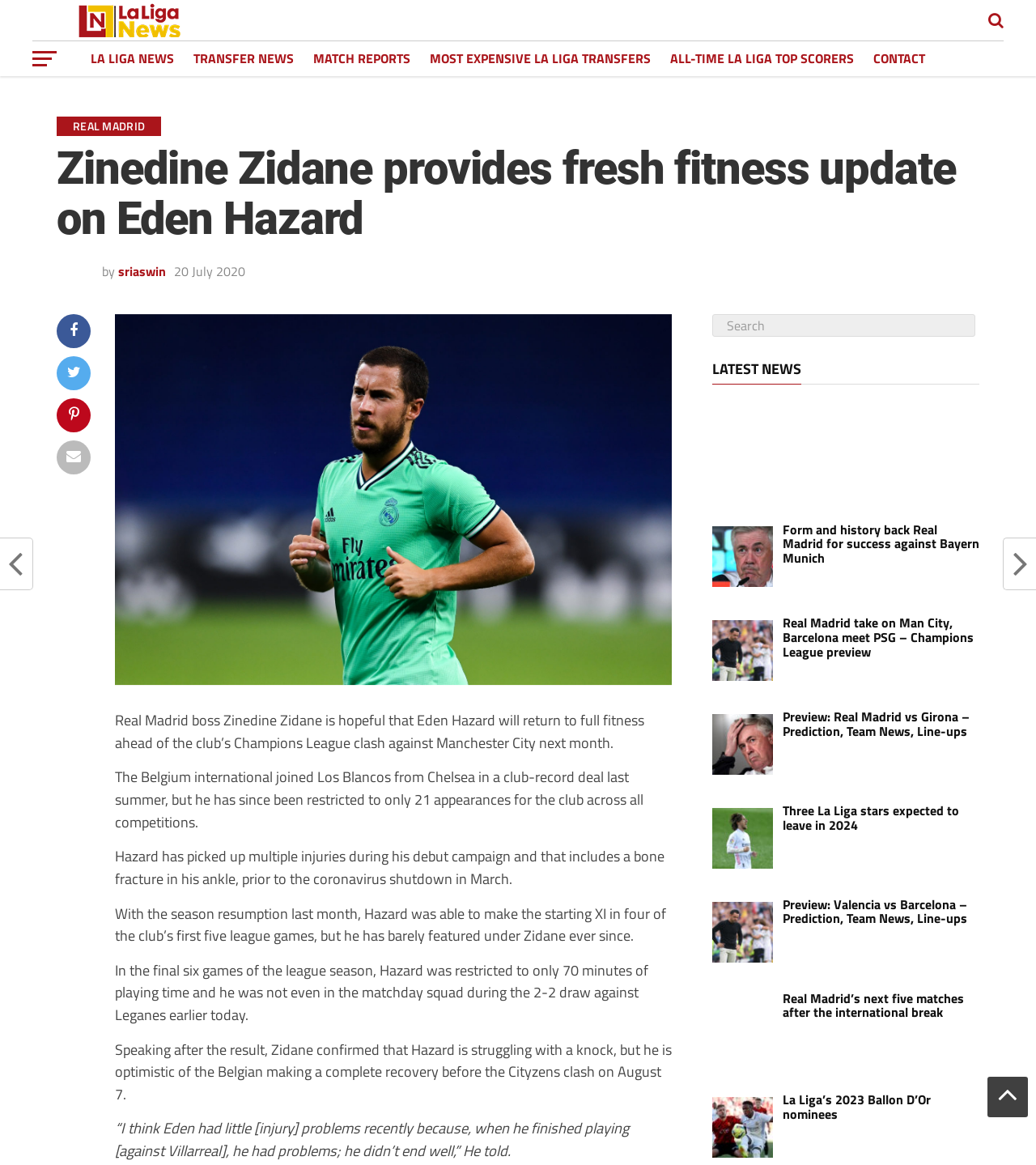Provide a one-word or one-phrase answer to the question:
Who is the football player mentioned in the article?

Eden Hazard